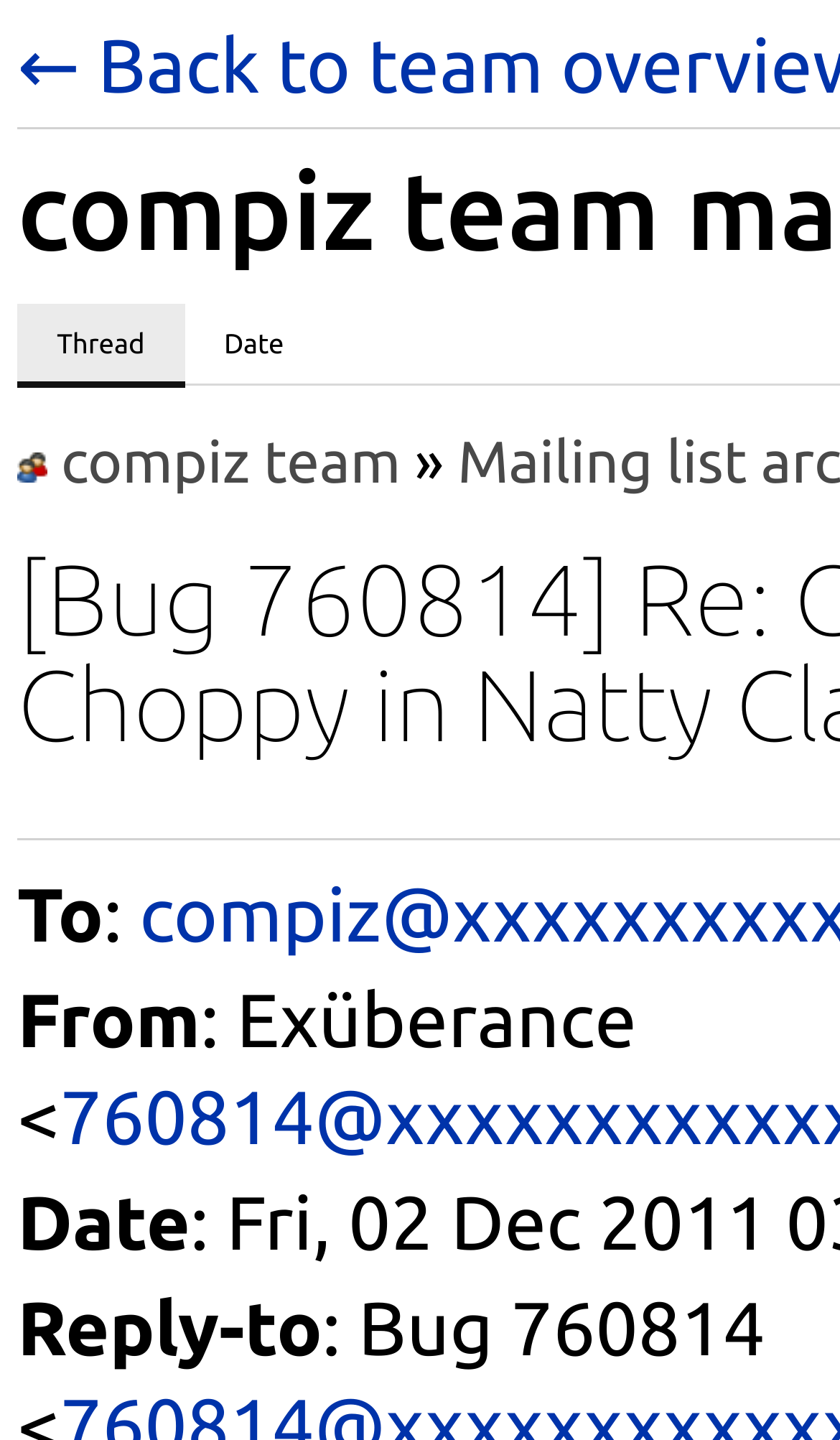Consider the image and give a detailed and elaborate answer to the question: 
How many links are there in the top section?

I counted the number of link elements in the top section of the webpage and found two links, one with the text 'Thread' and another with the text 'Date'.